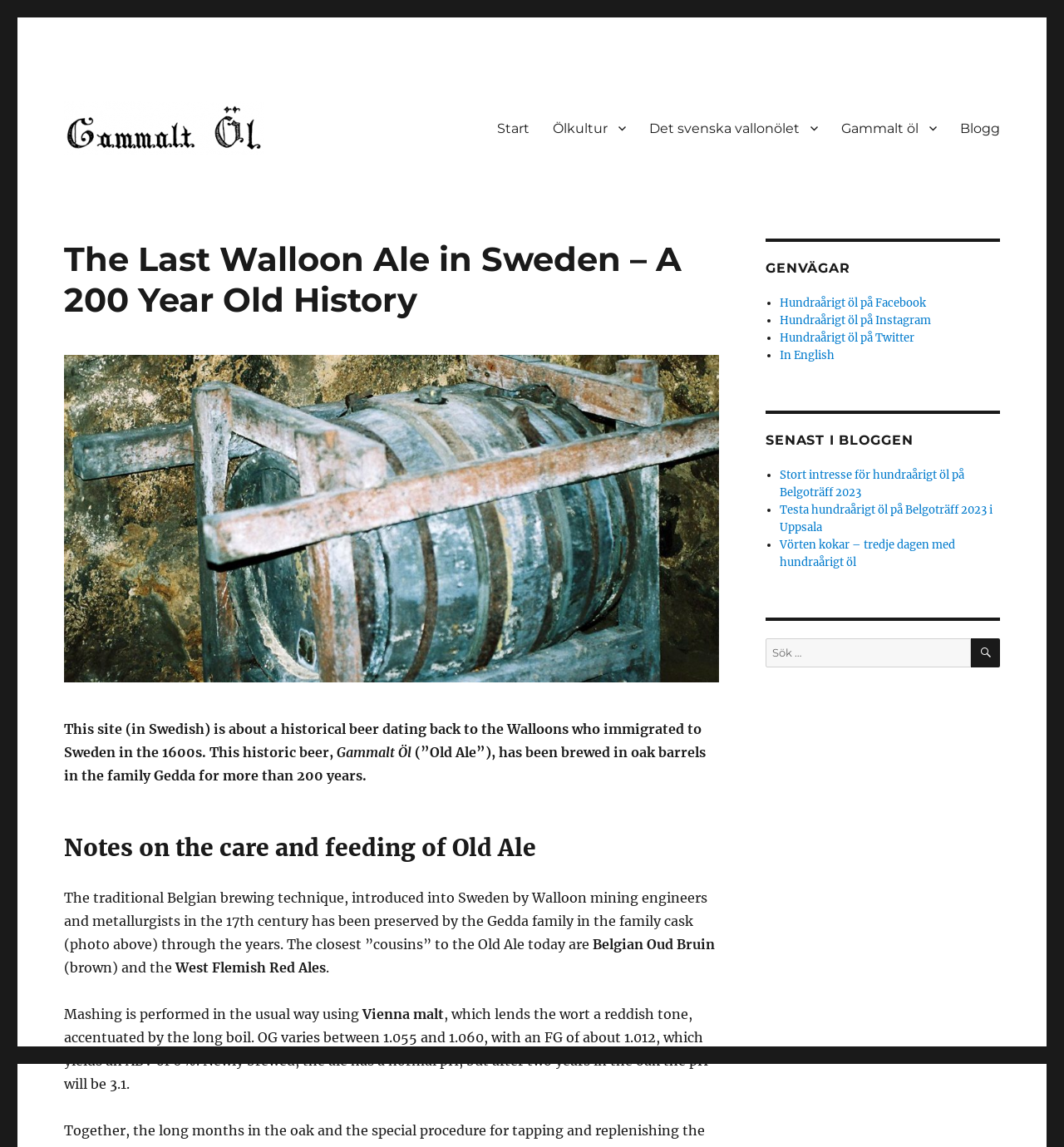Identify the bounding box for the element characterized by the following description: "Hundraårigt öl på Instagram".

[0.733, 0.273, 0.875, 0.286]